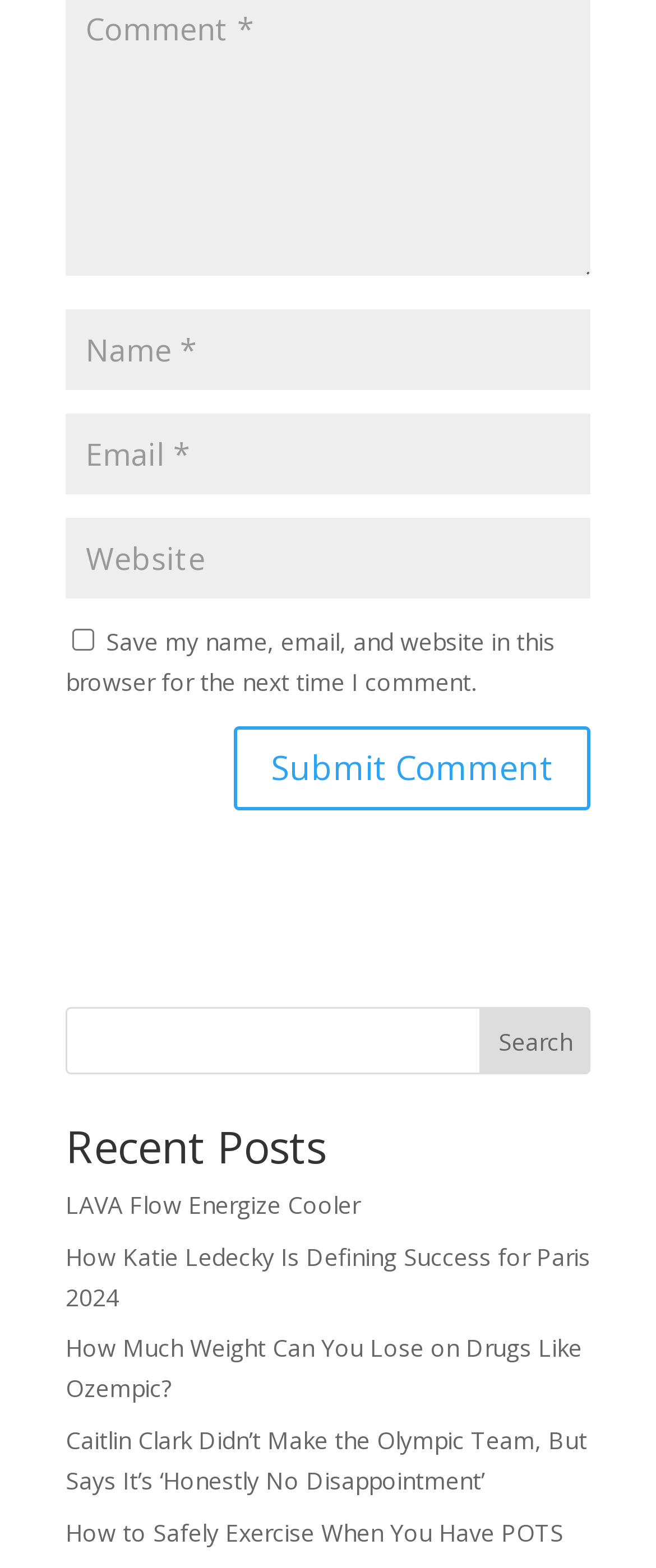What is the function of the checkbox?
Give a thorough and detailed response to the question.

The checkbox has a label 'Save my name, email, and website in this browser for the next time I comment.' and is unchecked by default, suggesting that it allows users to save their comment information for future use.